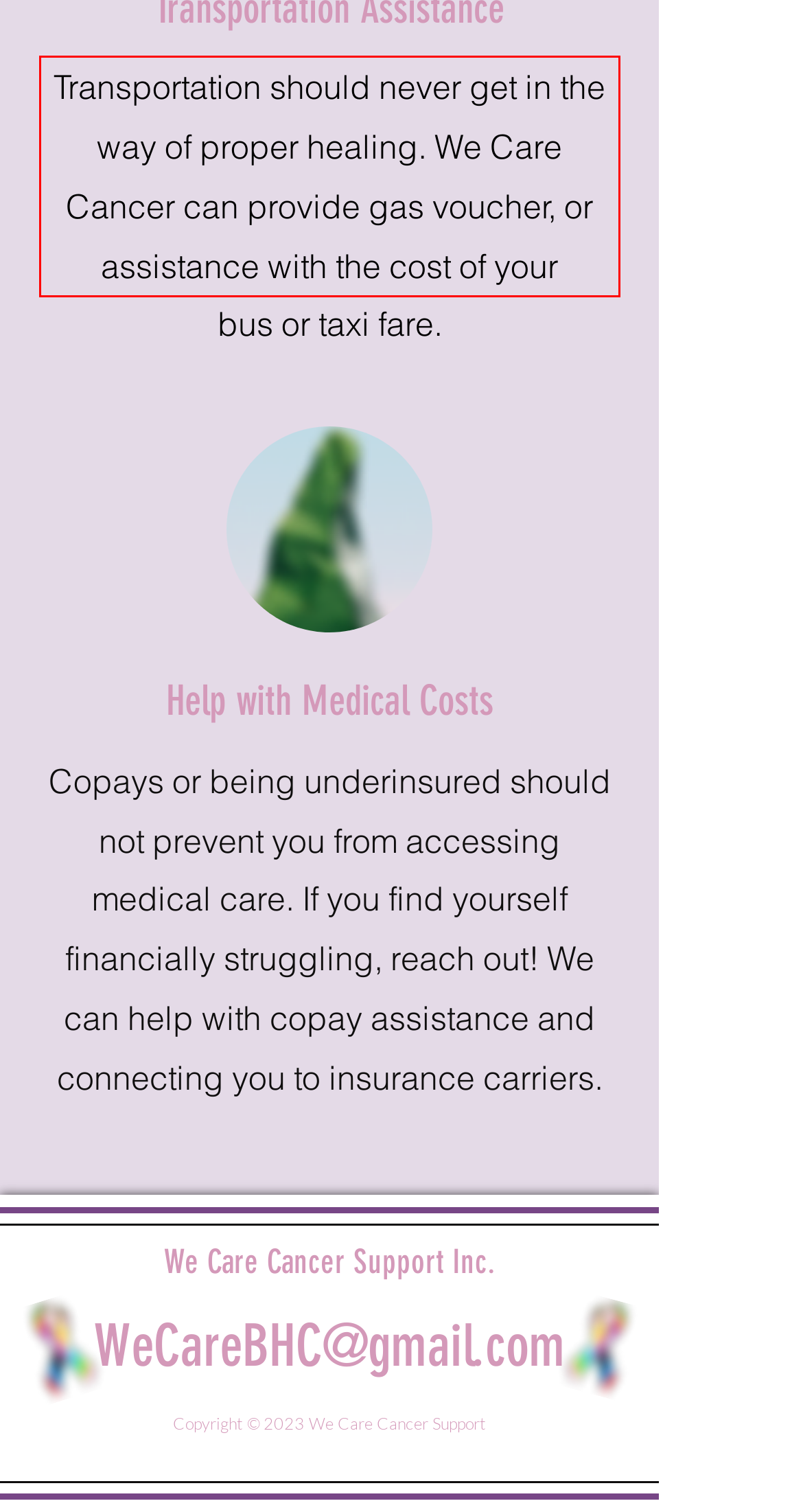Please extract the text content from the UI element enclosed by the red rectangle in the screenshot.

Transportation should never get in the way of proper healing. We Care Cancer can provide gas voucher, or assistance with the cost of your